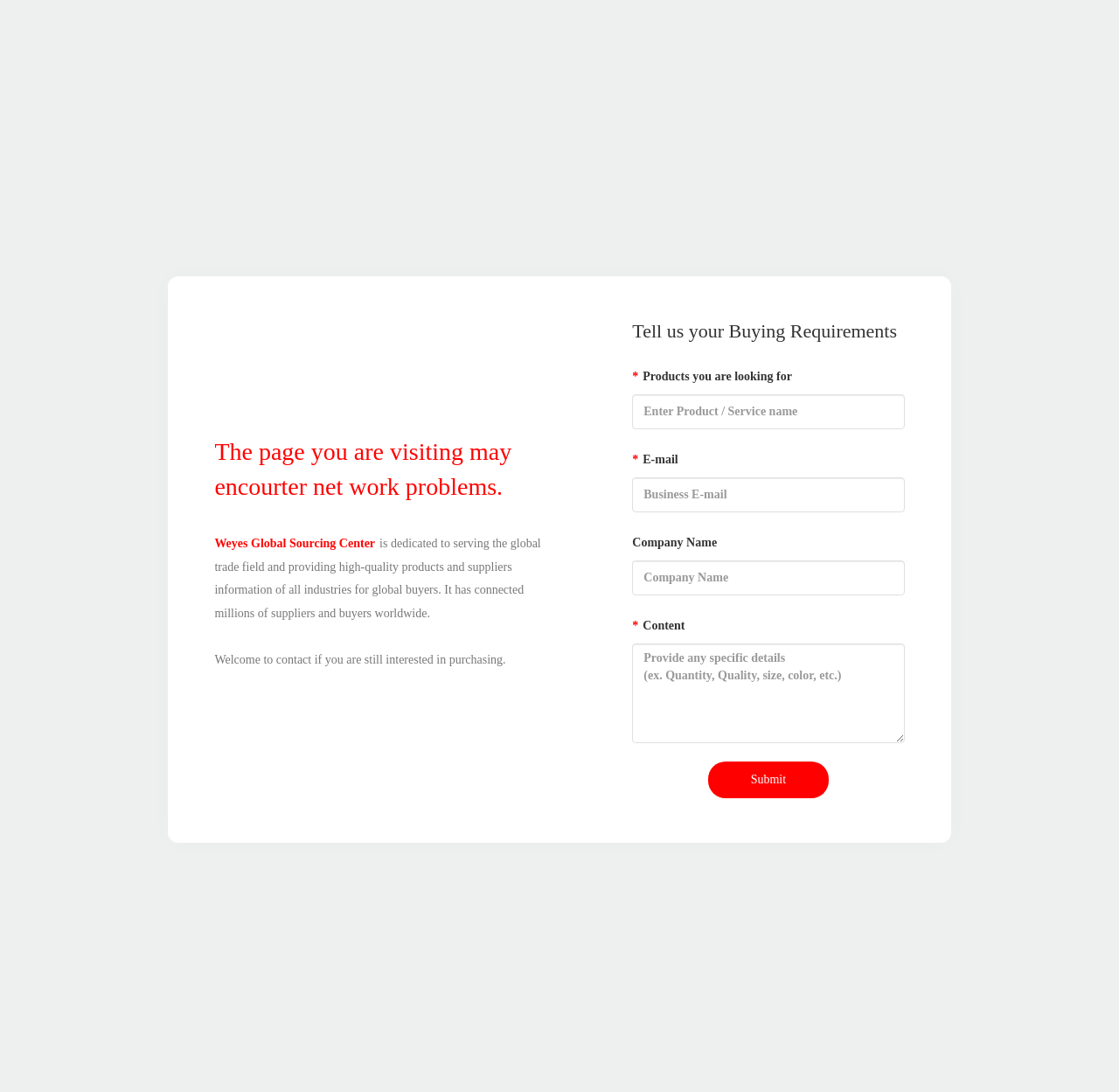Explain the features and main sections of the webpage comprehensively.

The webpage appears to be a business-related page, specifically a global sourcing center. At the top, there is a warning message stating that the page may encounter network problems. Below this message, the title "Weyes Global Sourcing Center" is displayed, followed by a brief description of the center's purpose, which is to provide high-quality products and suppliers' information to global buyers.

On the left side of the page, there is a section with a heading "Tell us your Buying Requirements". This section contains several form fields, including text boxes for entering products being looked for, email, company name, and content. Each of these fields has a corresponding label, and some of them are marked as required. 

At the bottom of this section, there is a "Submit" button. On the top-right side of the page, there is a message encouraging visitors to contact the center if they are still interested in purchasing. Overall, the page seems to be a contact or inquiry form for potential buyers to reach out to the global sourcing center.